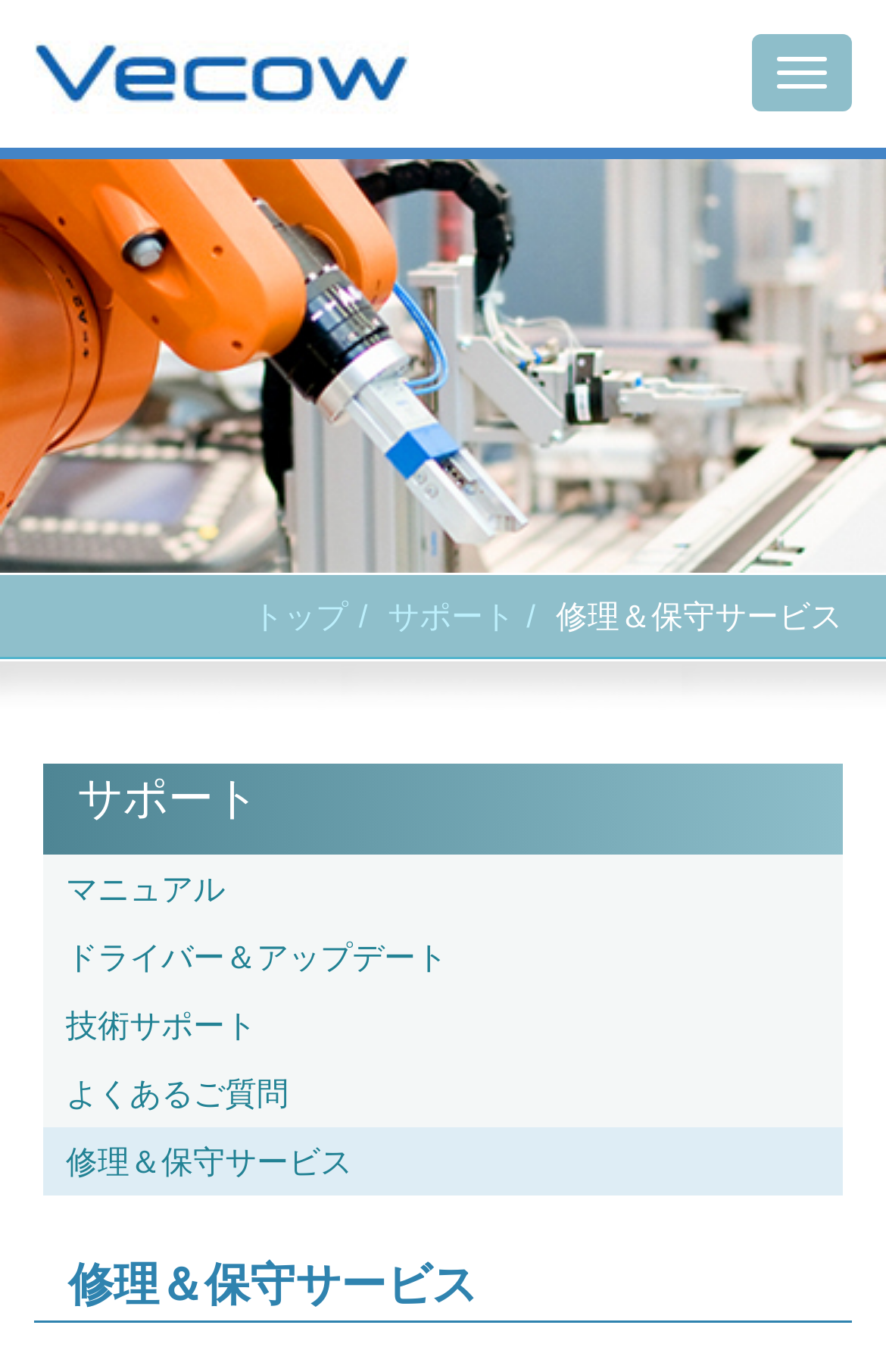How many main sections are there?
Refer to the image and give a detailed answer to the question.

There are two main sections on the webpage, which are the navigation section at the top and the support section below it, separated by a clear visual gap.